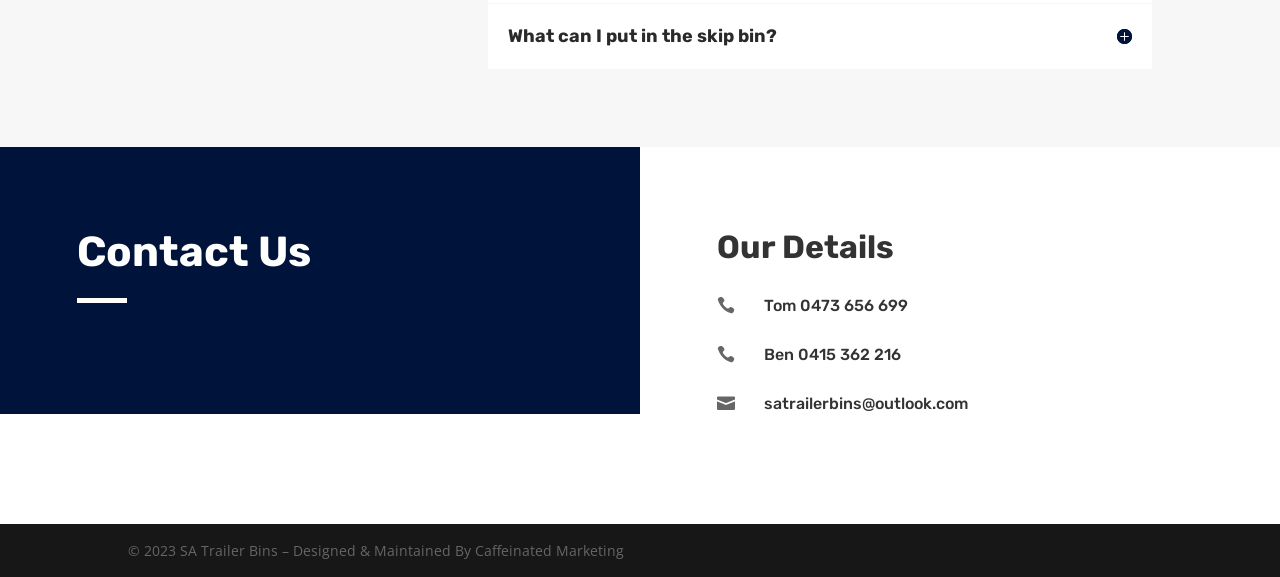What is the phone number of Tom?
Refer to the image and offer an in-depth and detailed answer to the question.

I found the phone number of Tom by looking at the heading 'Tom 0473 656 699' which is a sub-element of the LayoutTable element with bounding box coordinates [0.56, 0.513, 0.94, 0.564].